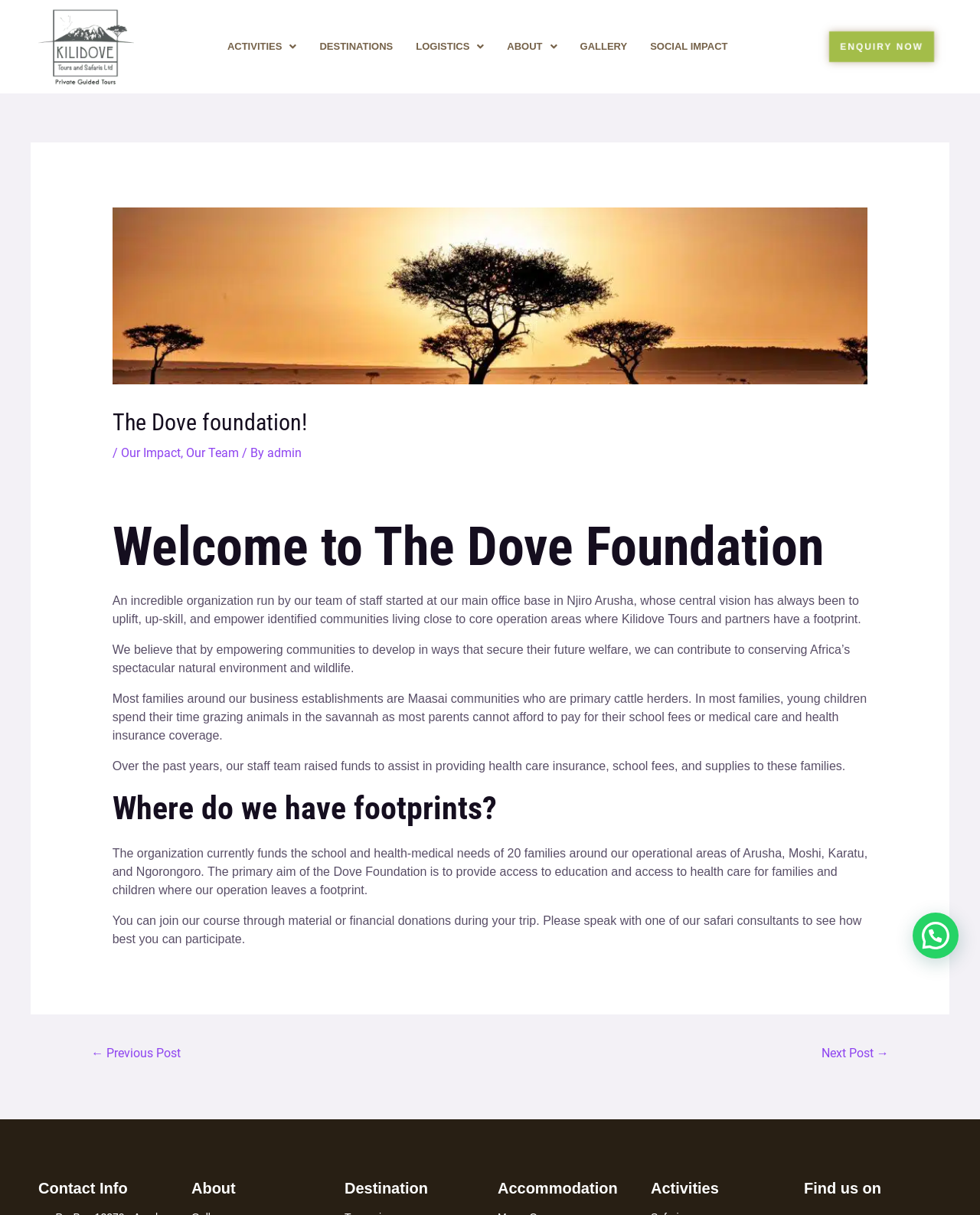What is the name of the organization?
Identify the answer in the screenshot and reply with a single word or phrase.

The Dove Foundation